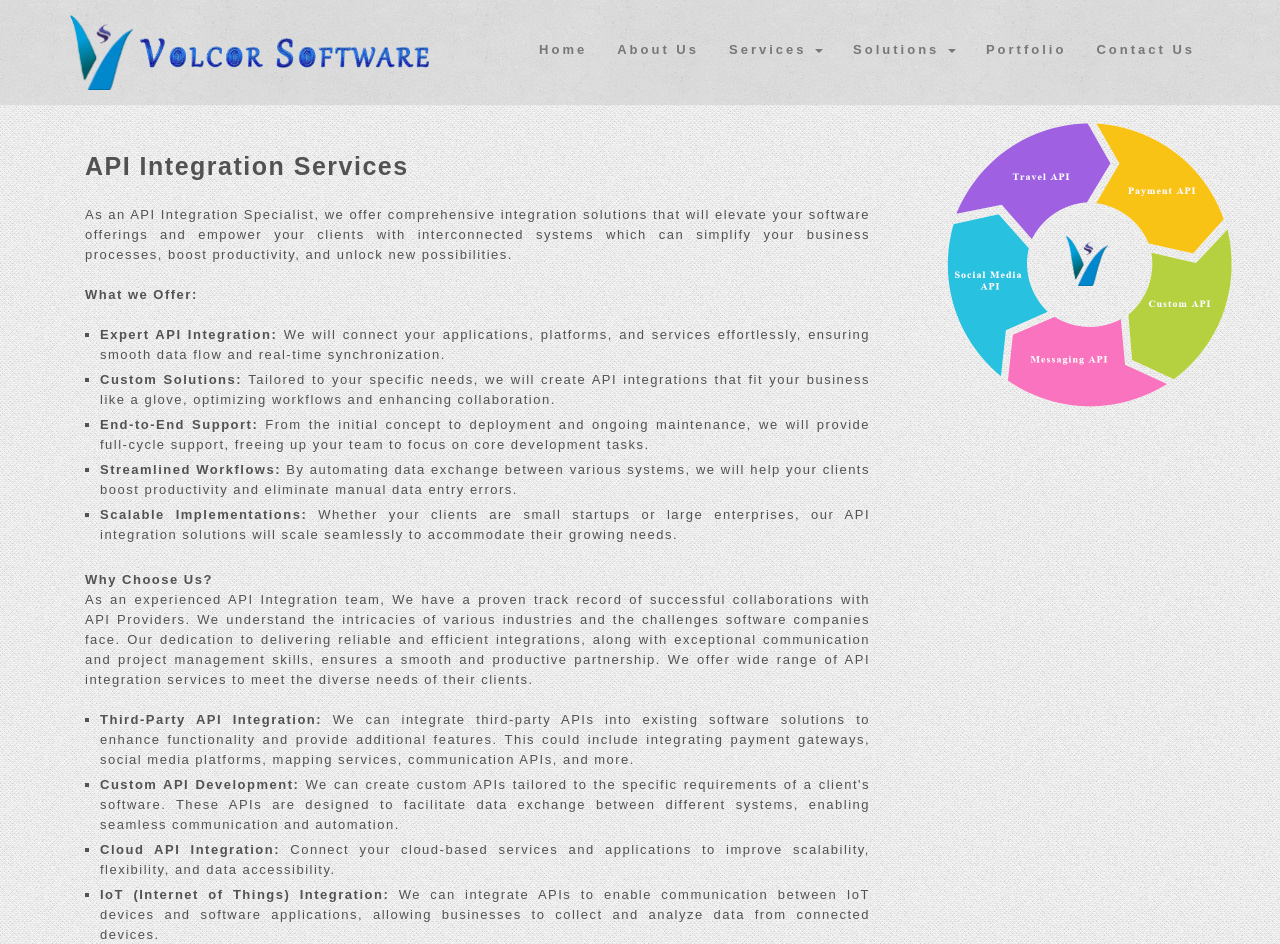Find the bounding box of the web element that fits this description: "Portfolio".

[0.759, 0.032, 0.845, 0.074]